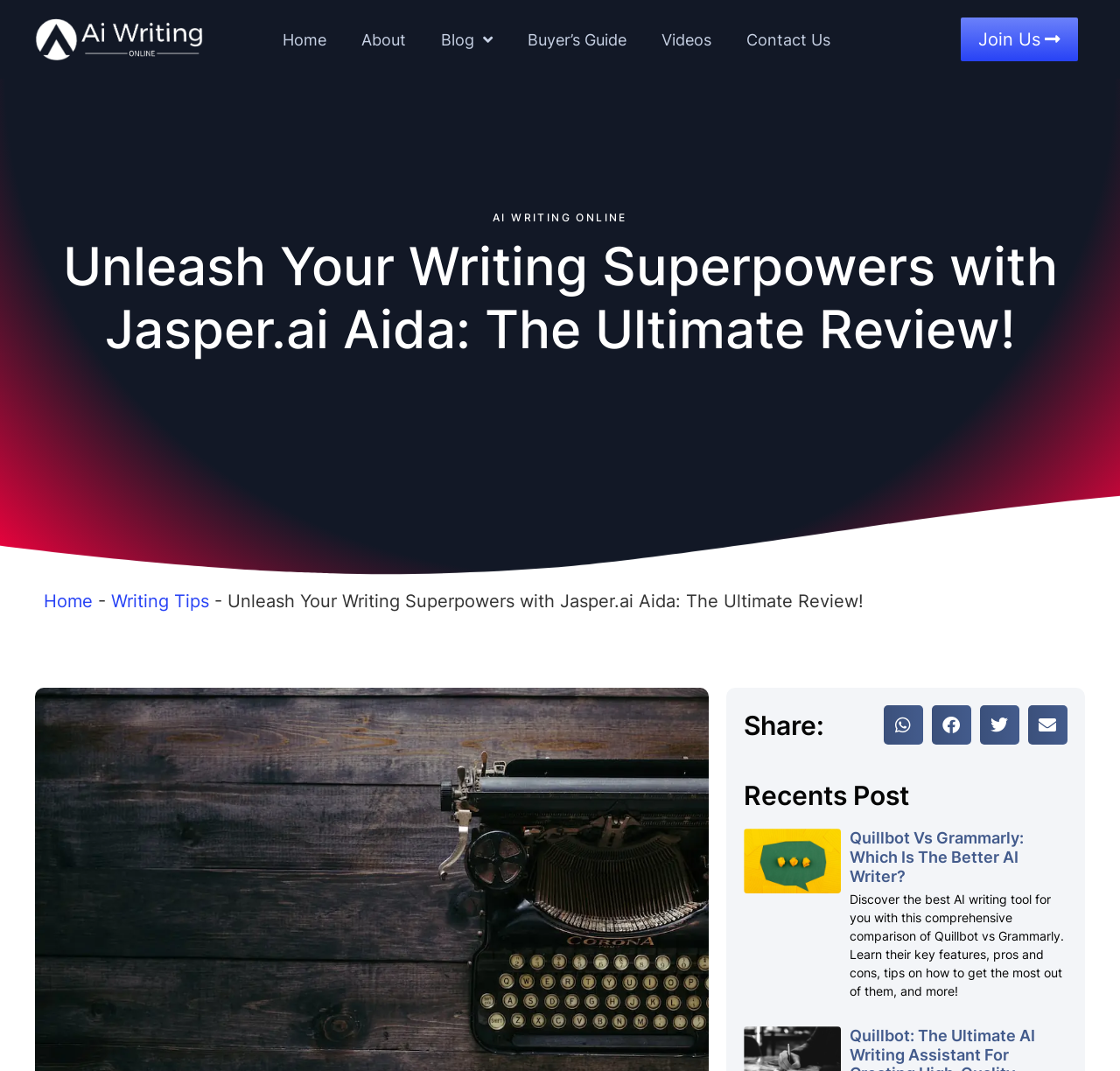Can you determine the main header of this webpage?

Unleash Your Writing Superpowers with Jasper.ai Aida: The Ultimate Review!